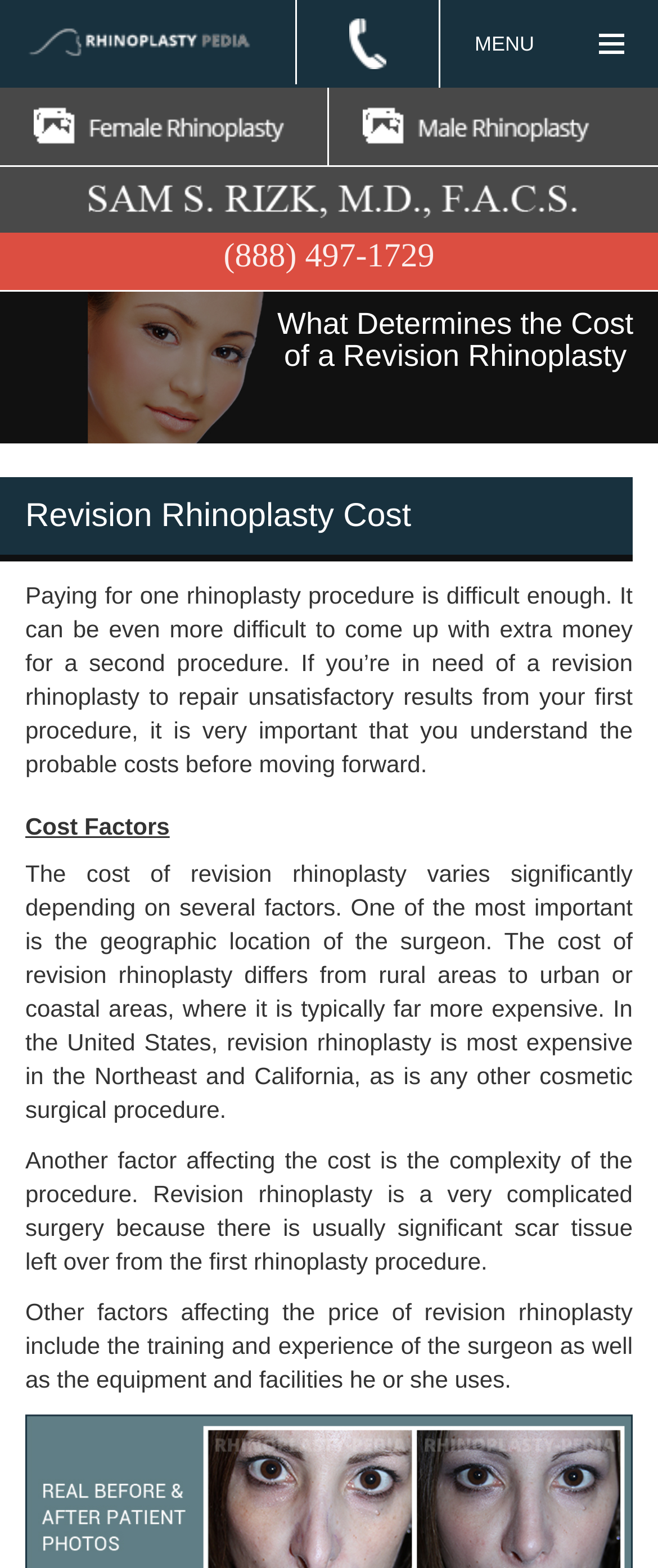What is the purpose of the link 'female rhinoplasty'?
Please respond to the question with a detailed and thorough explanation.

The link 'female rhinoplasty' is likely used to navigate to a webpage that provides more information about rhinoplasty procedures specifically for female patients.